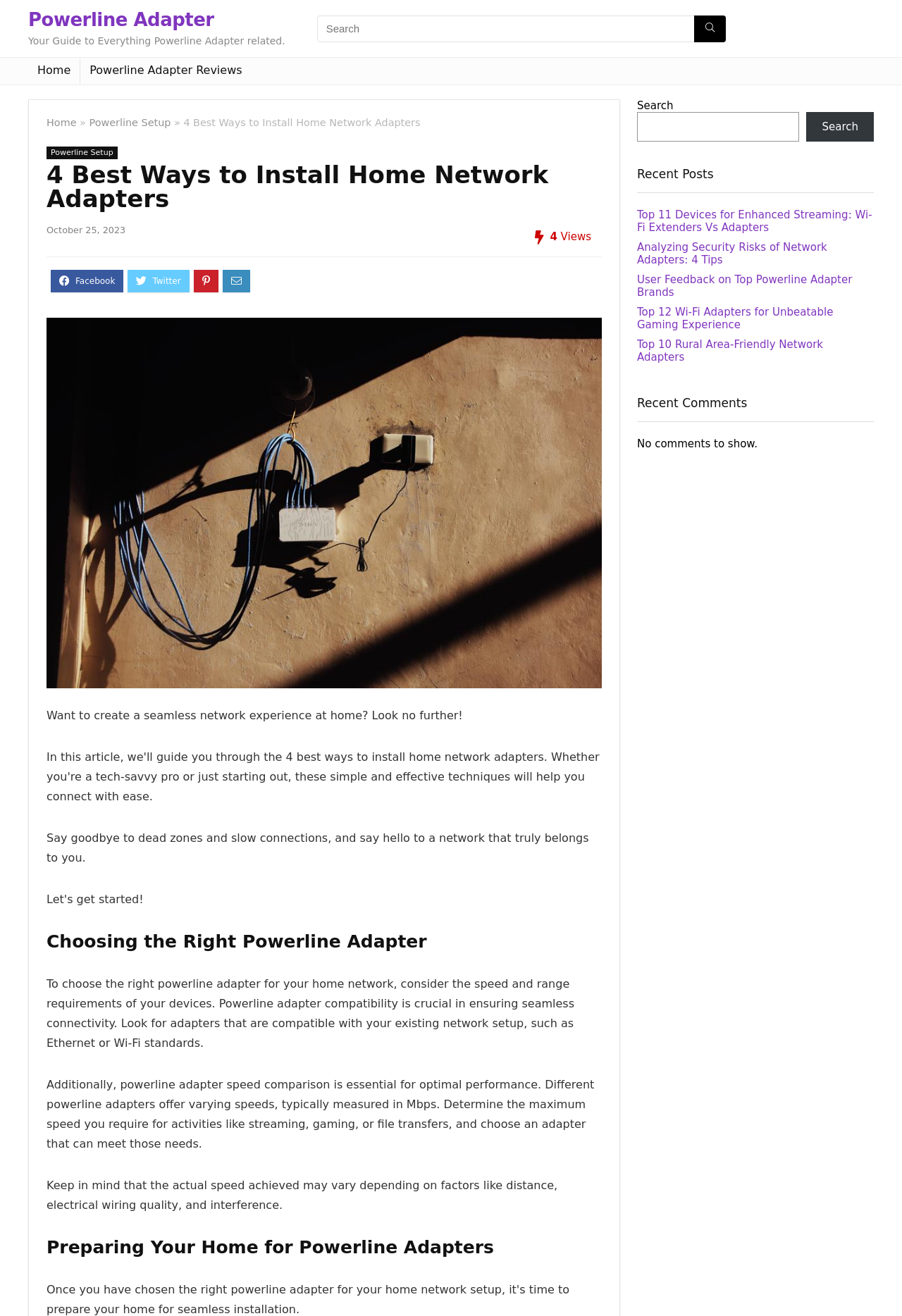Locate the bounding box coordinates of the area where you should click to accomplish the instruction: "Read the article about choosing the right powerline adapter".

[0.052, 0.708, 0.667, 0.724]